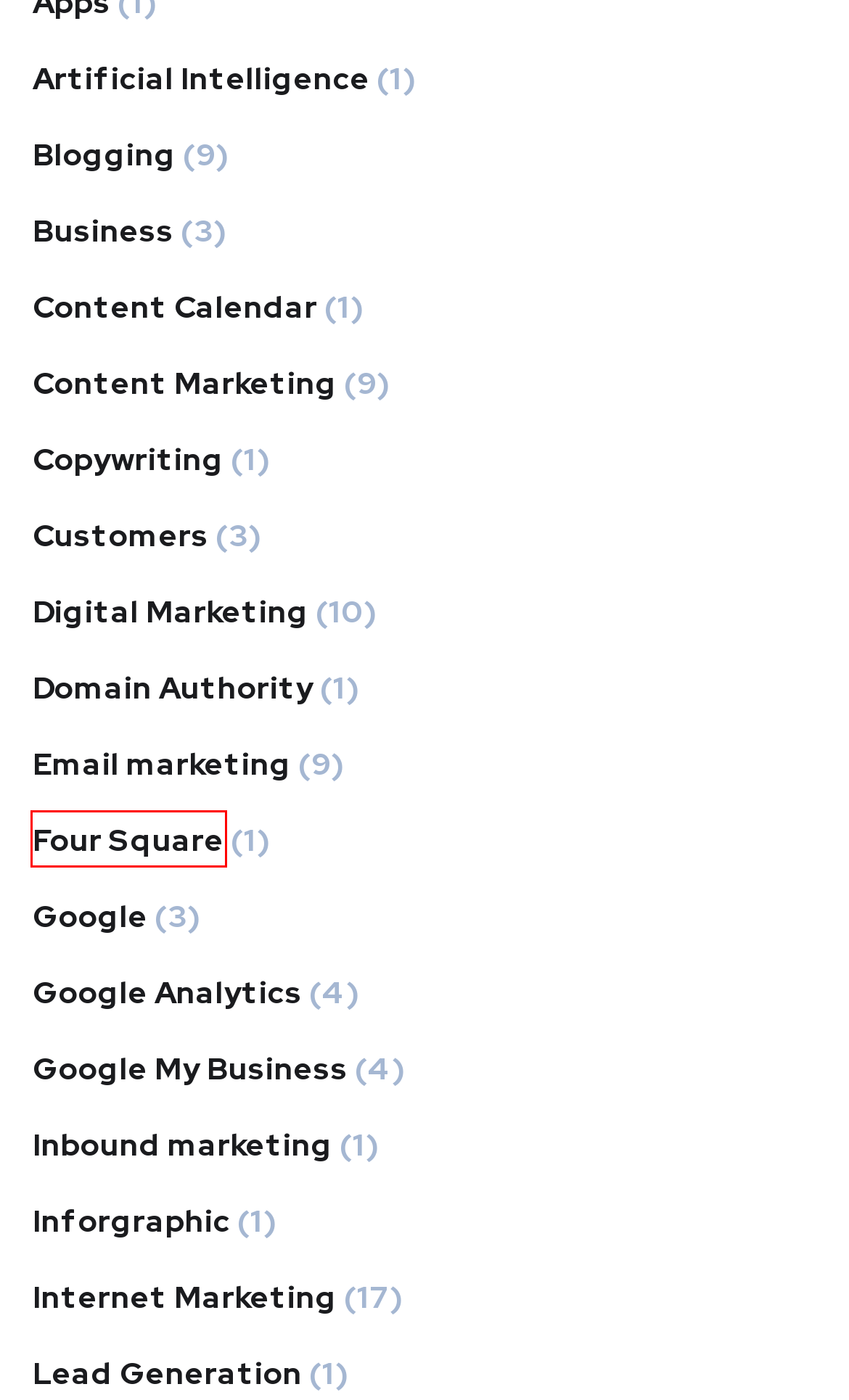Analyze the given webpage screenshot and identify the UI element within the red bounding box. Select the webpage description that best matches what you expect the new webpage to look like after clicking the element. Here are the candidates:
A. Customers Archives - SEO Is Local
B. Four Square Archives - SEO Is Local
C. Email marketing Archives - SEO Is Local
D. Google Archives - SEO Is Local
E. Artificial Intelligence Archives - SEO Is Local
F. Copywriting Archives - SEO Is Local
G. Inforgraphic Archives - SEO Is Local
H. Inbound marketing Archives - SEO Is Local

B